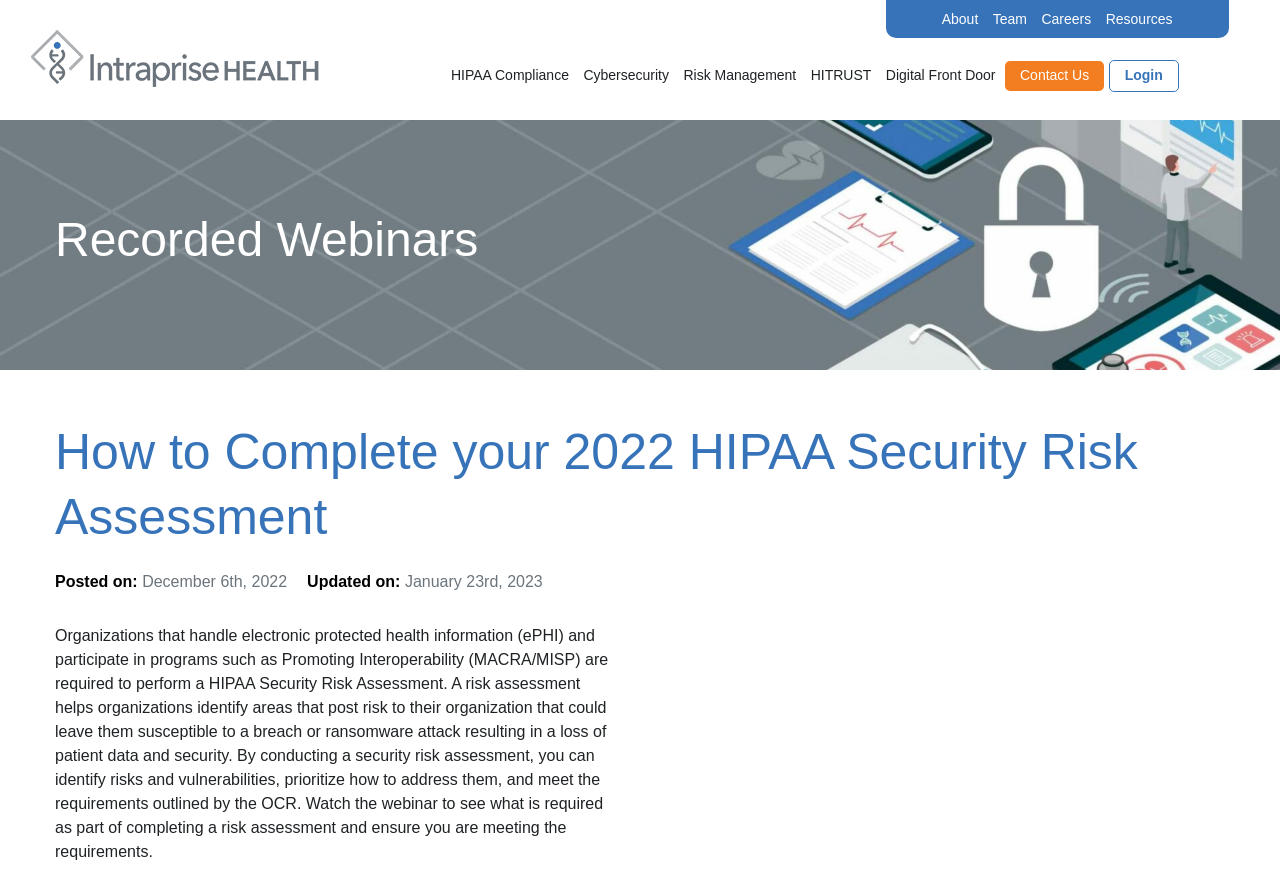Locate the bounding box coordinates of the clickable region to complete the following instruction: "Learn more about Pacman CCL."

None